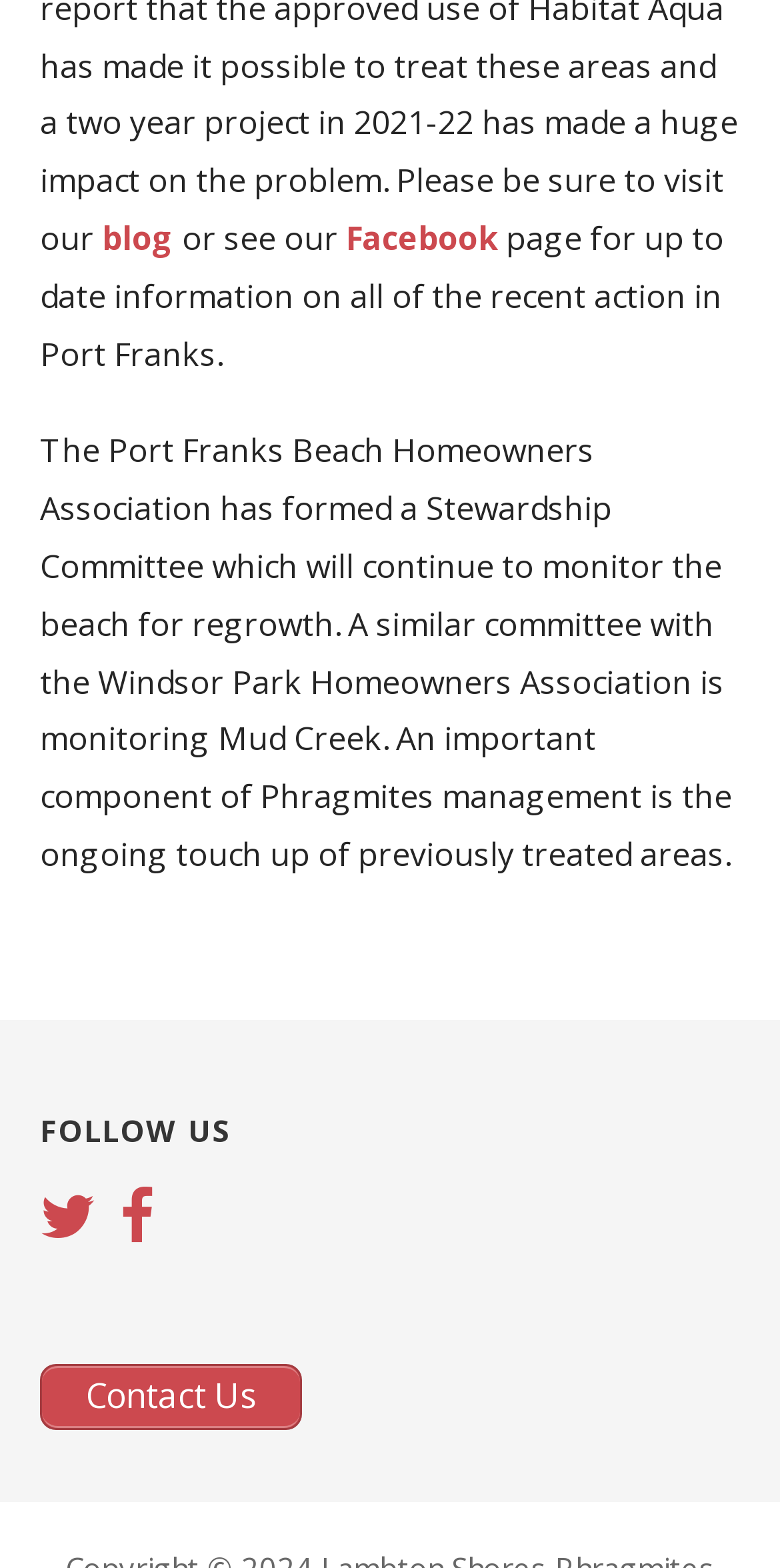Determine the bounding box for the described HTML element: "Contact Us". Ensure the coordinates are four float numbers between 0 and 1 in the format [left, top, right, bottom].

[0.051, 0.87, 0.387, 0.911]